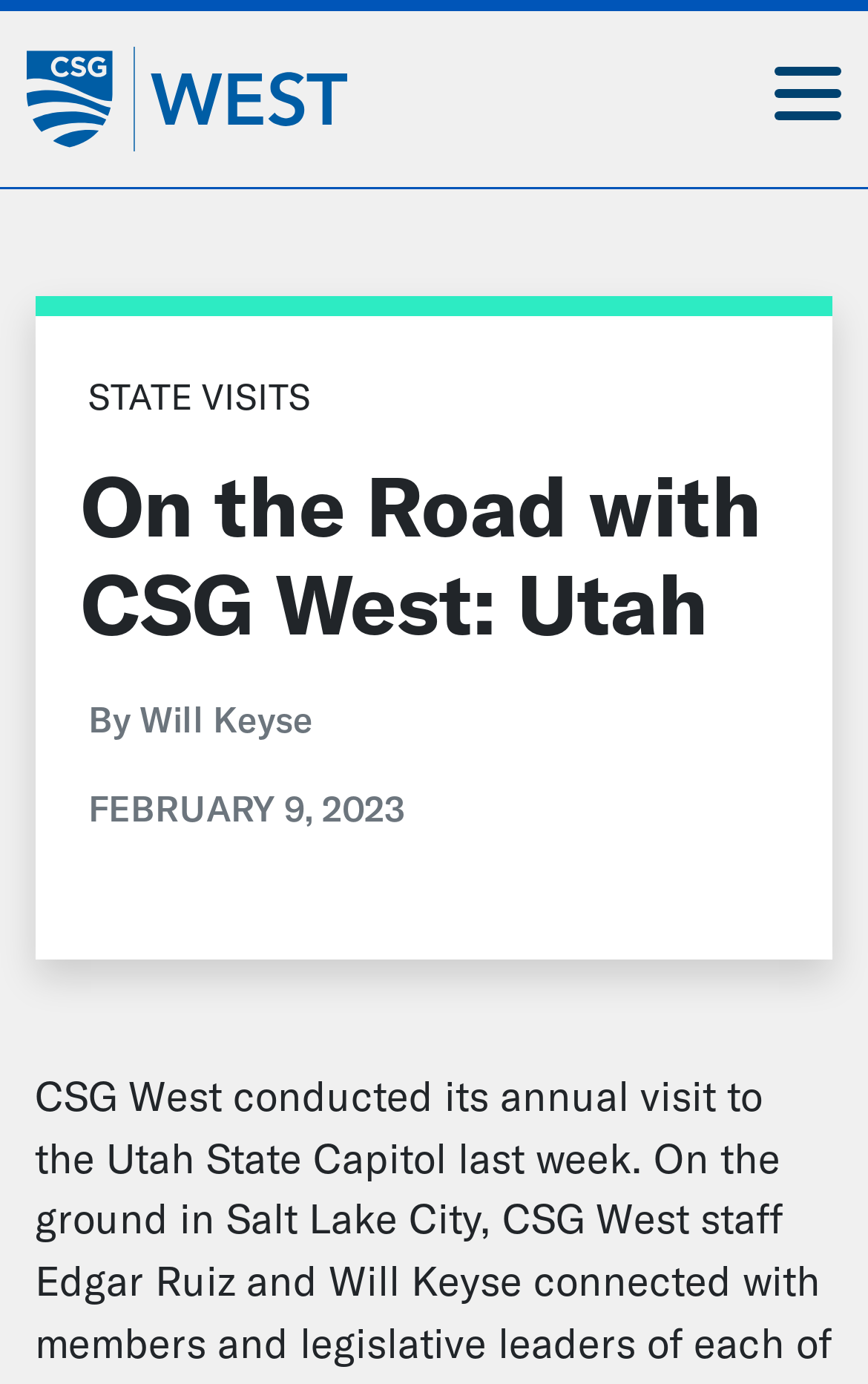Examine the image and give a thorough answer to the following question:
What is the name of the organization?

I found the organization's name by looking at the link at the top-left corner of the page, which reads 'CSG West'. This link is likely the logo or the name of the organization.